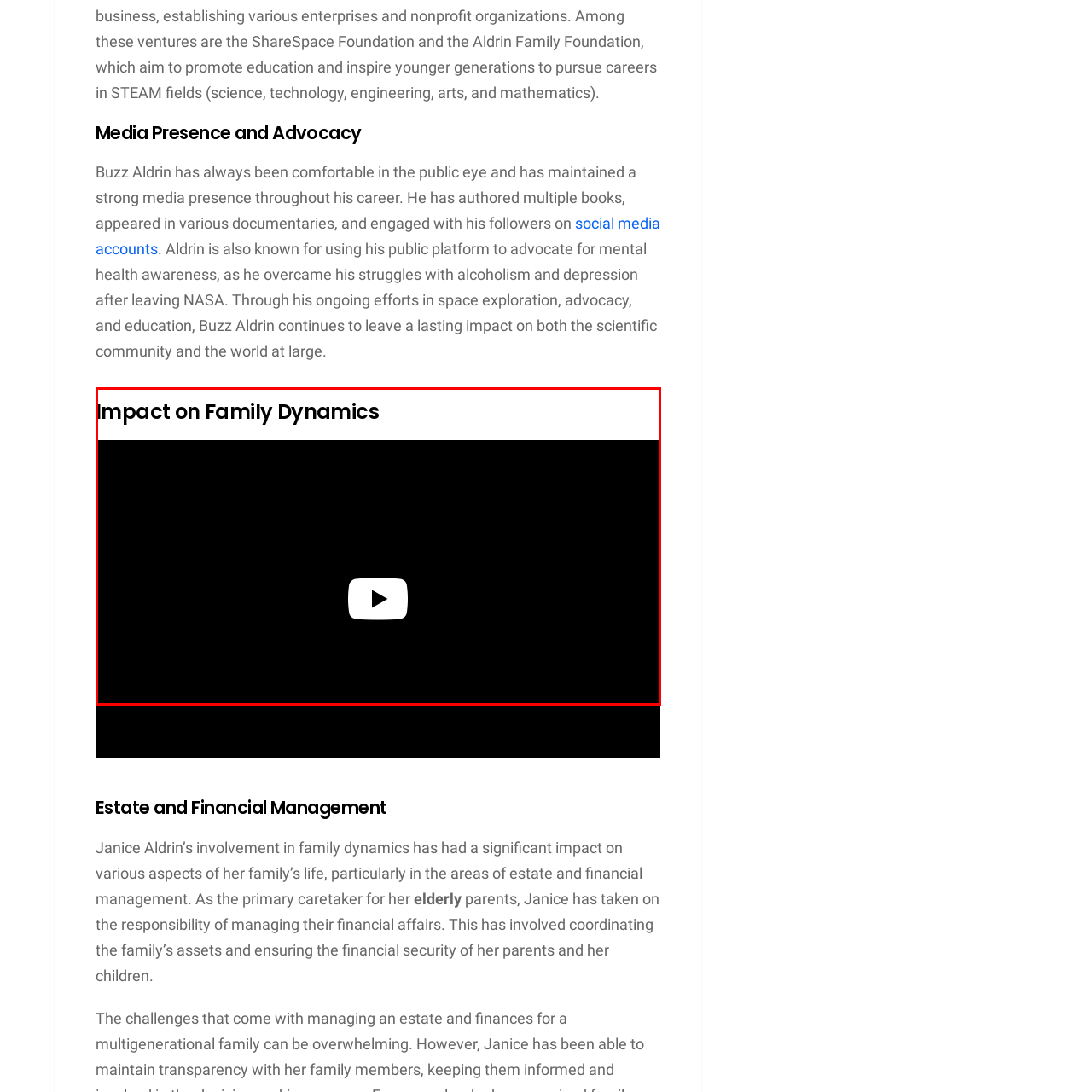Offer a detailed description of the content within the red-framed image.

The image features a play button symbol, indicating a video related to the topic of "Impact on Family Dynamics." This section likely explores significant themes surrounding family relationships and dynamics, particularly focusing on Janice Aldrin's role and her influence on her family's life. The content pertains to her responsibilities in managing familial matters, including the financial aspects concerning her elderly parents and children. Through engaging visual media, viewers can expect to gain insights into how personal and familial relationships are navigated, particularly in the context of caregiving and financial management.